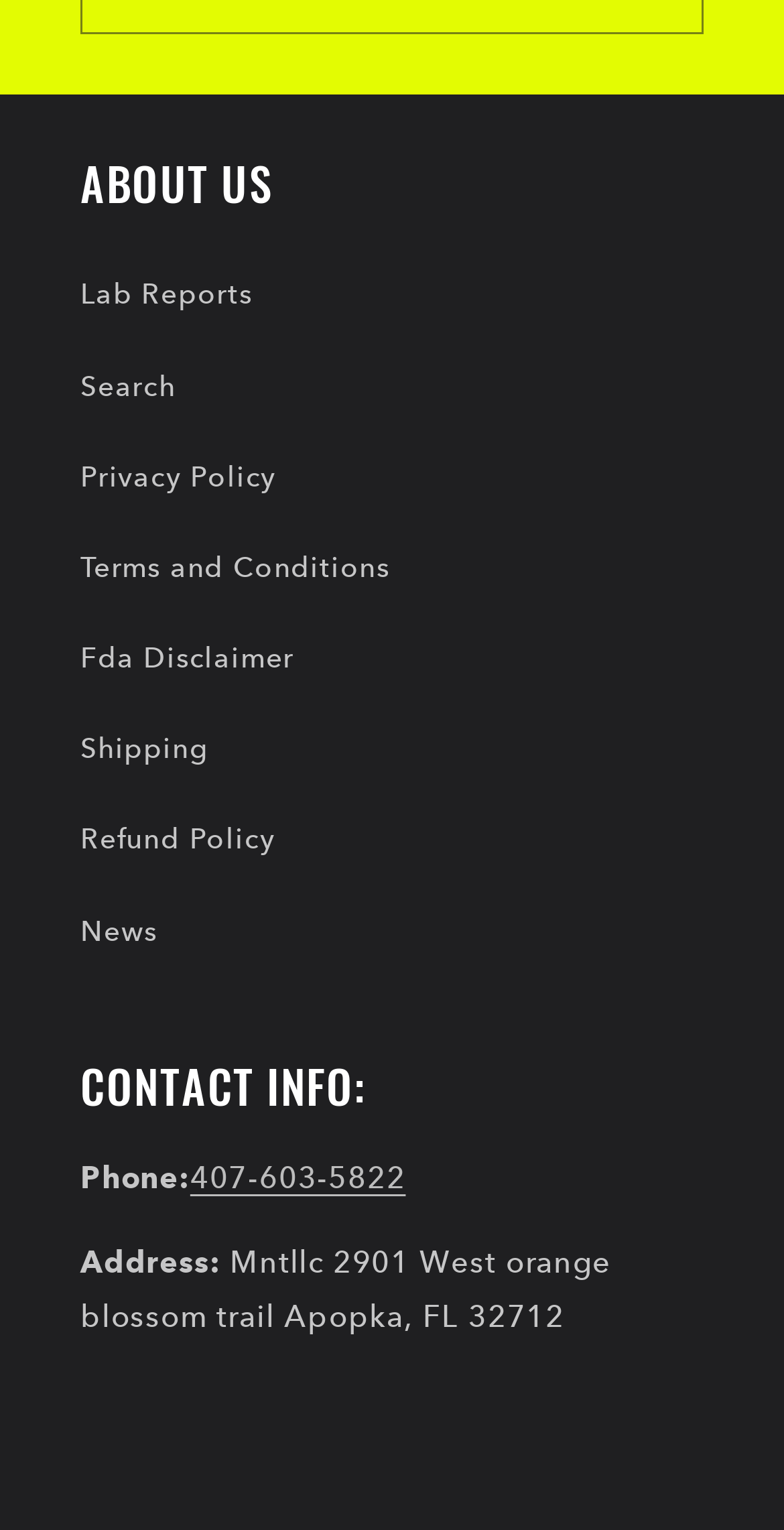Use the details in the image to answer the question thoroughly: 
What is the company's phone number?

I found the phone number by looking at the 'CONTACT INFO:' section, where it says 'Phone:' followed by the link '407-603-5822'.